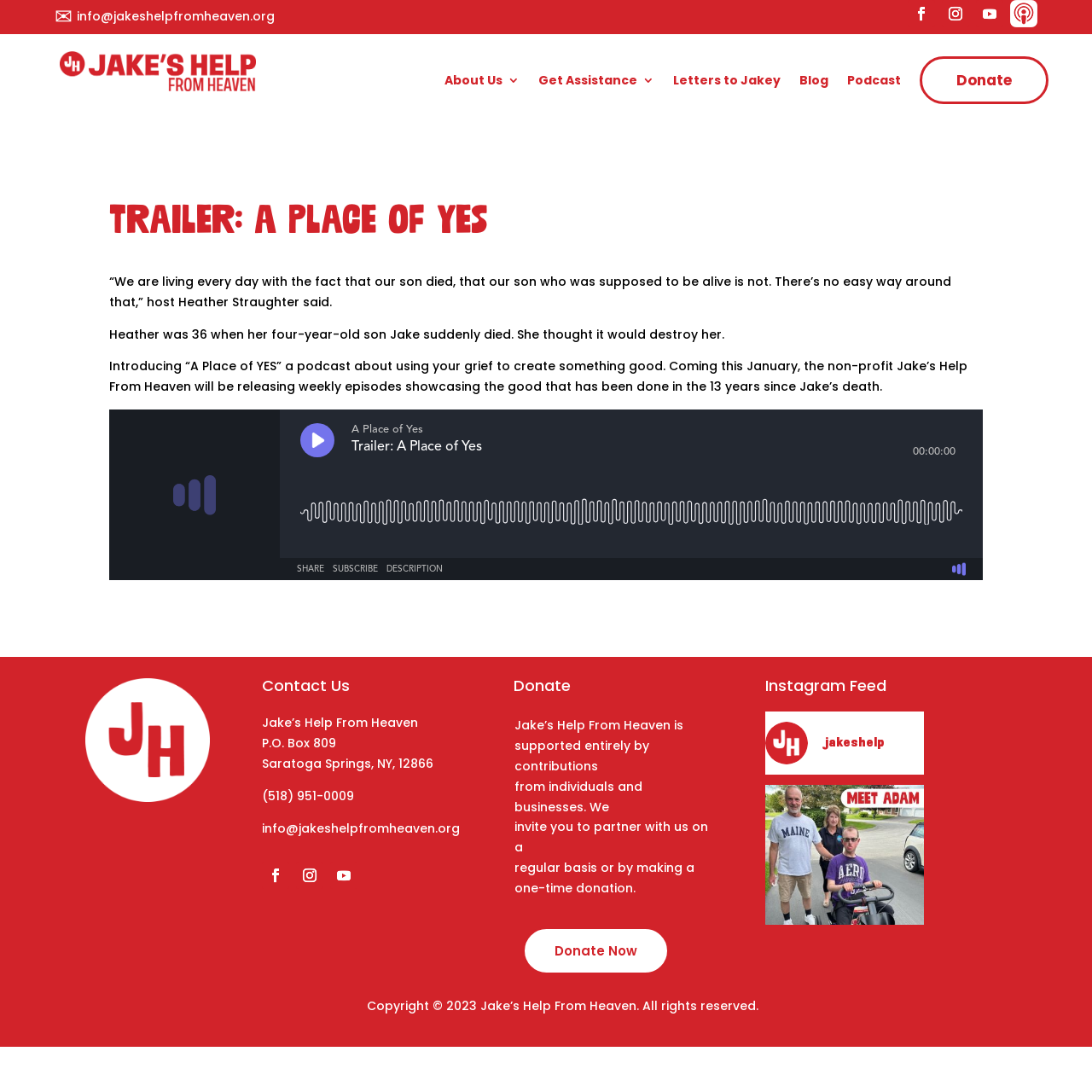Could you provide the bounding box coordinates for the portion of the screen to click to complete this instruction: "Donate Now"?

[0.471, 0.863, 0.626, 0.879]